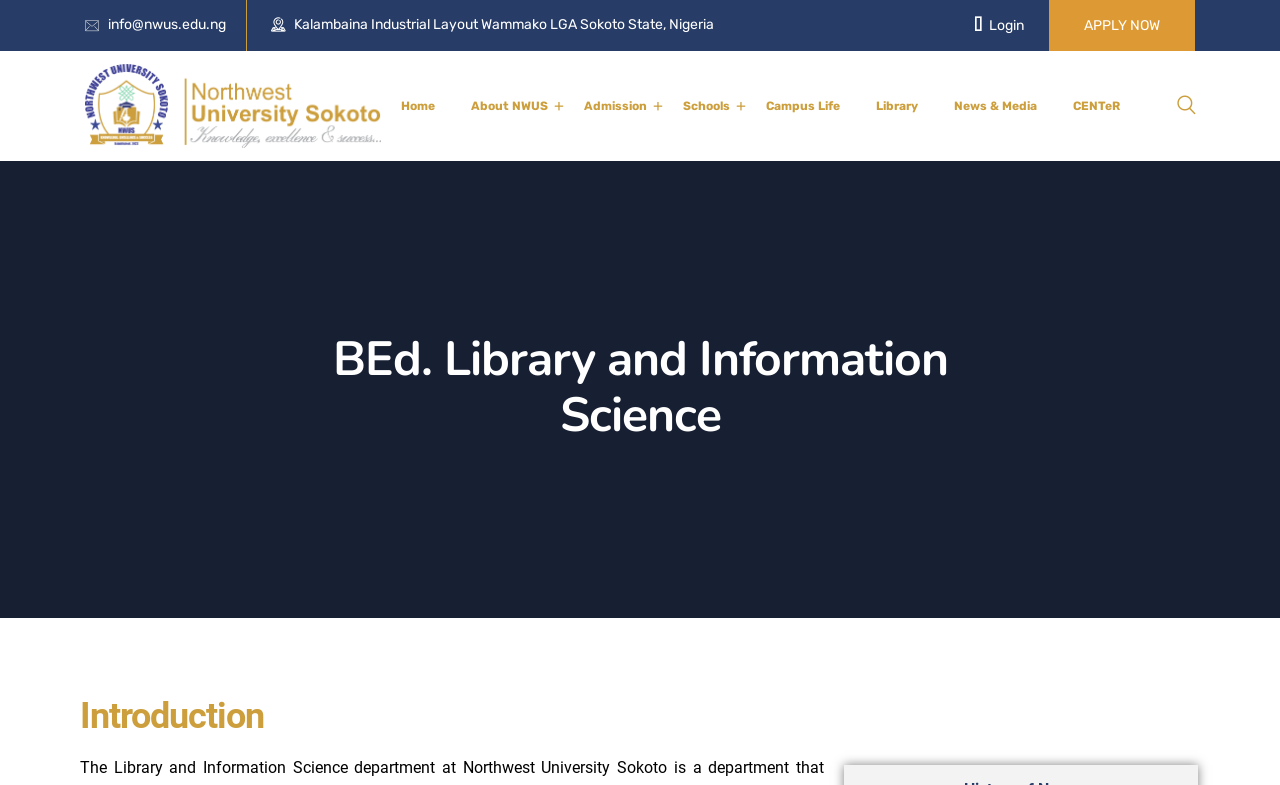What is the location of the university?
Based on the image, answer the question in a detailed manner.

I found the location of the university by looking at the top section of the webpage, where the contact information is usually displayed. The location is written in plain text as 'Kalambaina Industrial Layout Wammako LGA Sokoto State, Nigeria'.